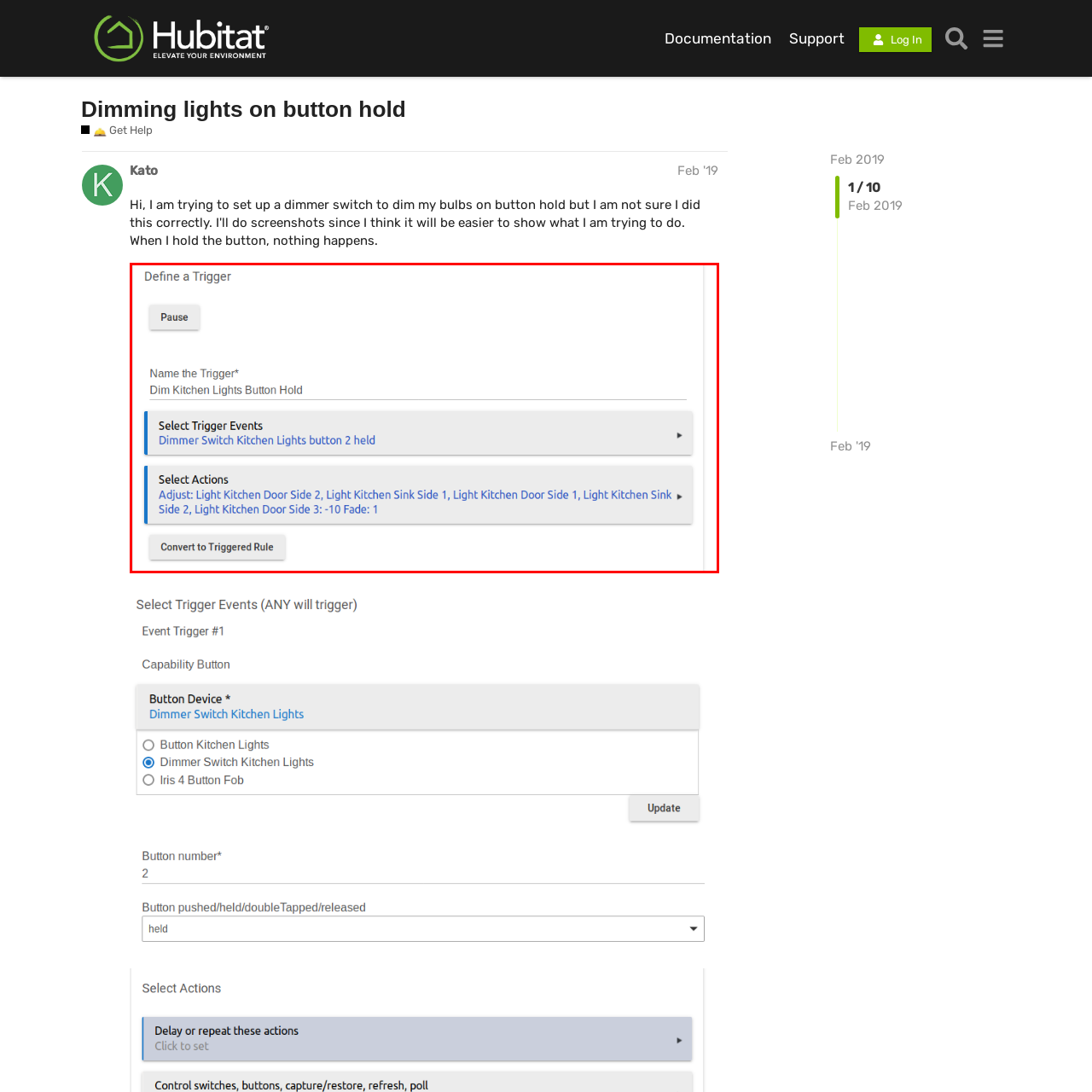How many light fixtures can be controlled in the kitchen?
Look at the image contained within the red bounding box and provide a detailed answer based on the visual details you can infer from it.

The 'Select Actions' section of the interface displays multiple light fixtures that can be controlled, including 'Light Kitchen Door Side 2', 'Light Kitchen Sink Side 1', and additional corresponding light sides, indicating that at least 4 light fixtures can be controlled in the kitchen.